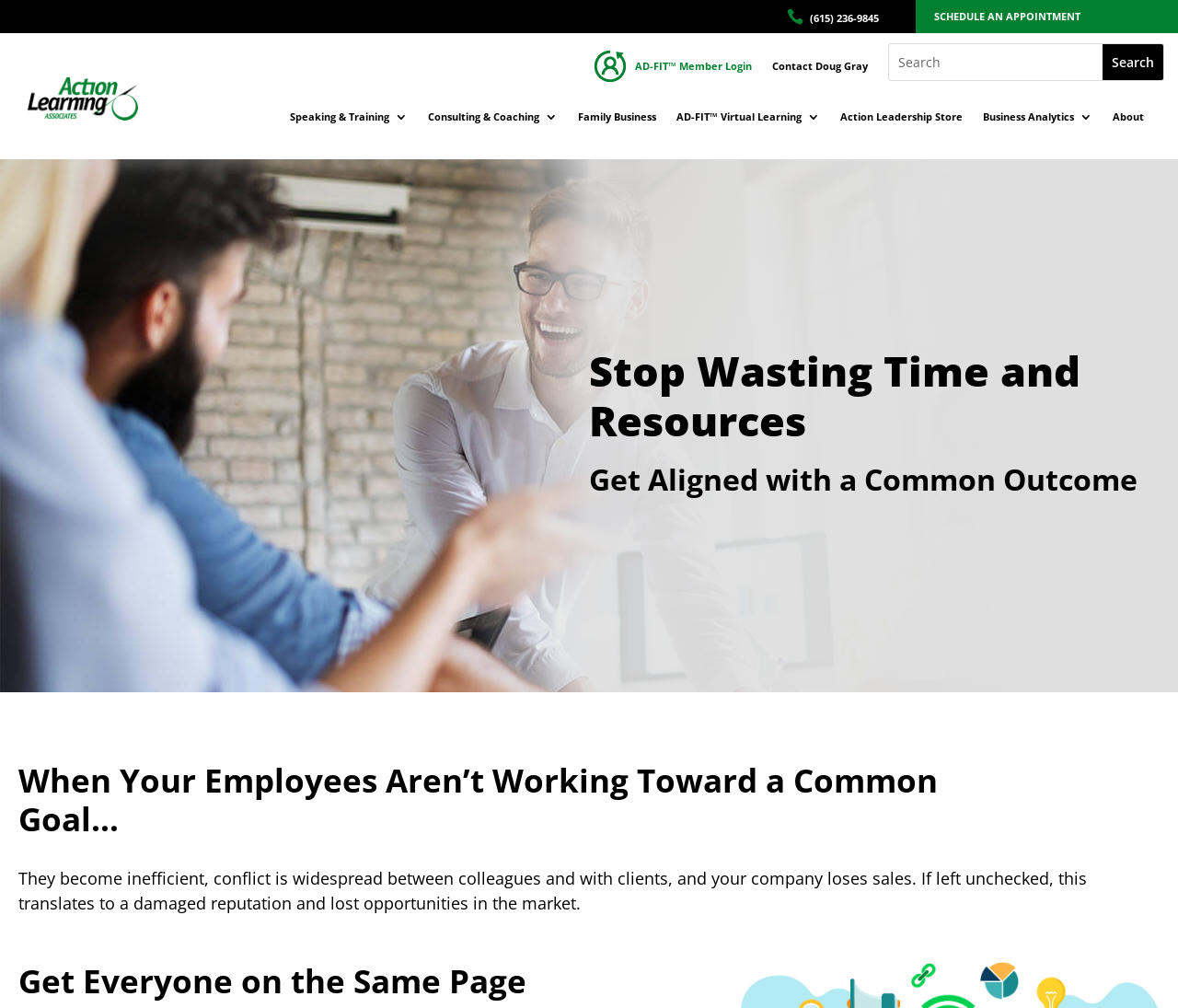Find the bounding box coordinates for the area you need to click to carry out the instruction: "Search for something". The coordinates should be four float numbers between 0 and 1, indicated as [left, top, right, bottom].

[0.755, 0.043, 0.988, 0.079]